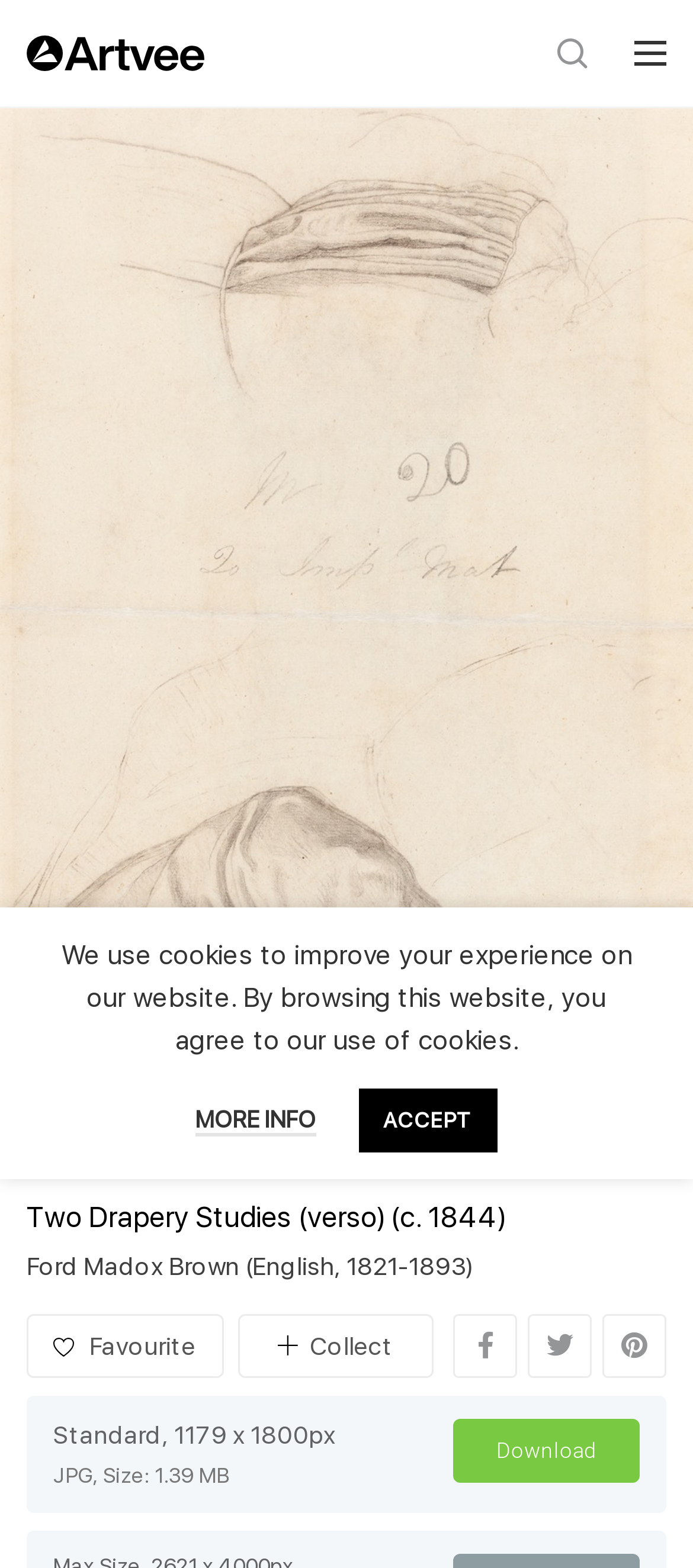Please determine the bounding box coordinates of the element to click on in order to accomplish the following task: "Share on Facebook". Ensure the coordinates are four float numbers ranging from 0 to 1, i.e., [left, top, right, bottom].

[0.654, 0.839, 0.746, 0.879]